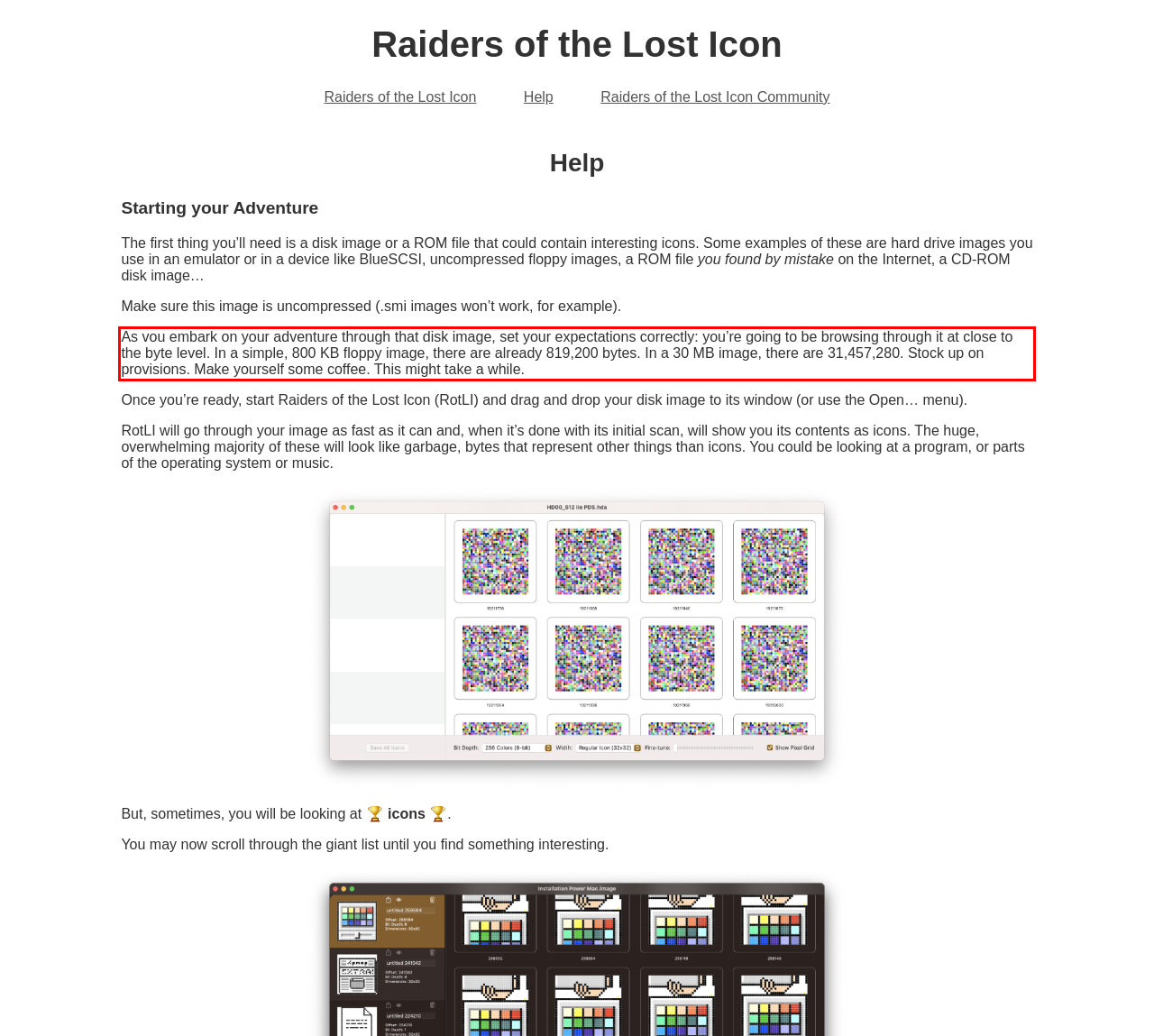Given a screenshot of a webpage, locate the red bounding box and extract the text it encloses.

As vou embark on your adventure through that disk image, set your expectations correctly: you’re going to be browsing through it at close to the byte level. In a simple, 800 KB floppy image, there are already 819,200 bytes. In a 30 MB image, there are 31,457,280. Stock up on provisions. Make yourself some coffee. This might take a while.